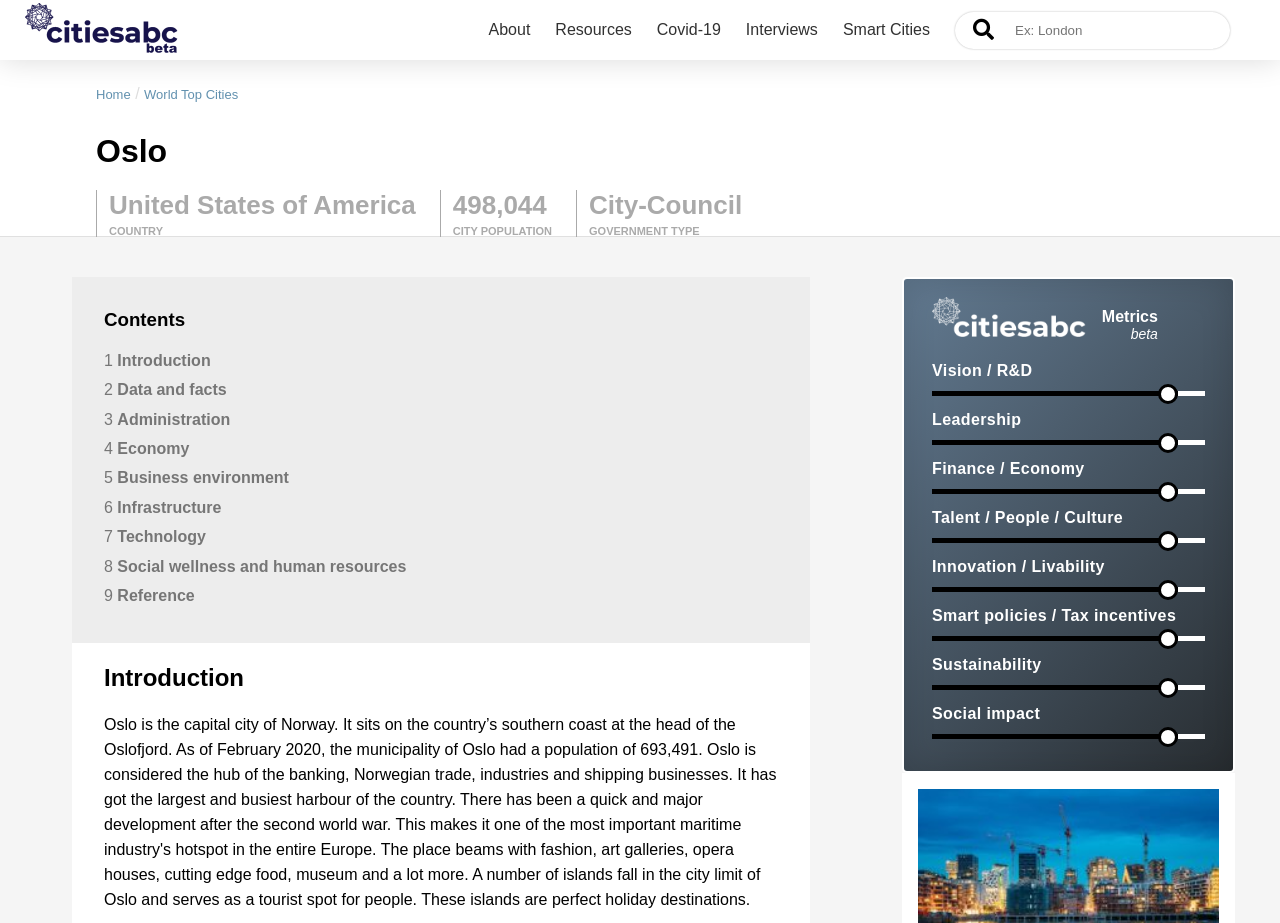What is the category of 'Vision / R&D' in the webpage?
Provide a concise answer using a single word or phrase based on the image.

Metrics